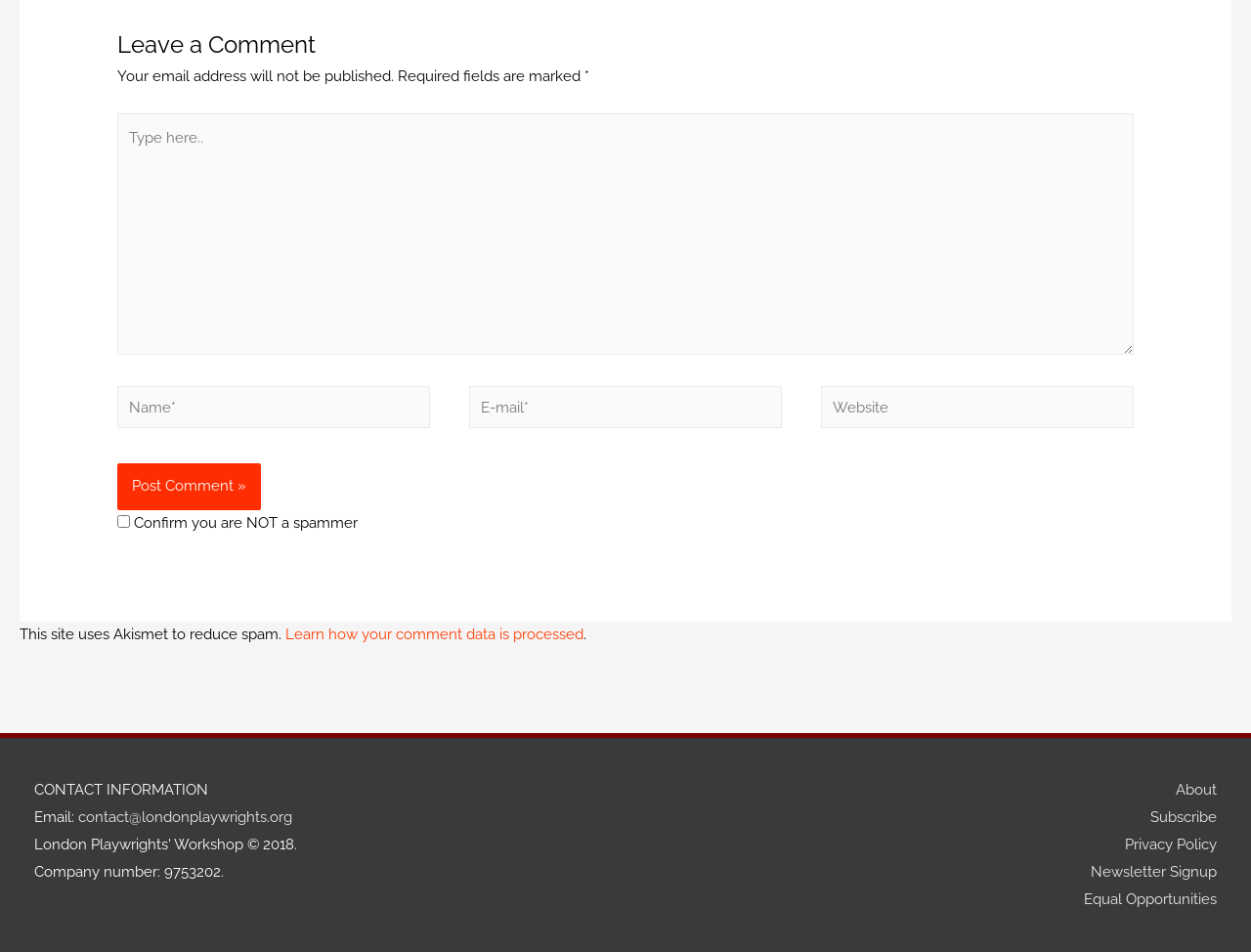Provide the bounding box coordinates for the specified HTML element described in this description: "parent_node: Name* name="author" placeholder="Name*"". The coordinates should be four float numbers ranging from 0 to 1, in the format [left, top, right, bottom].

[0.094, 0.406, 0.344, 0.45]